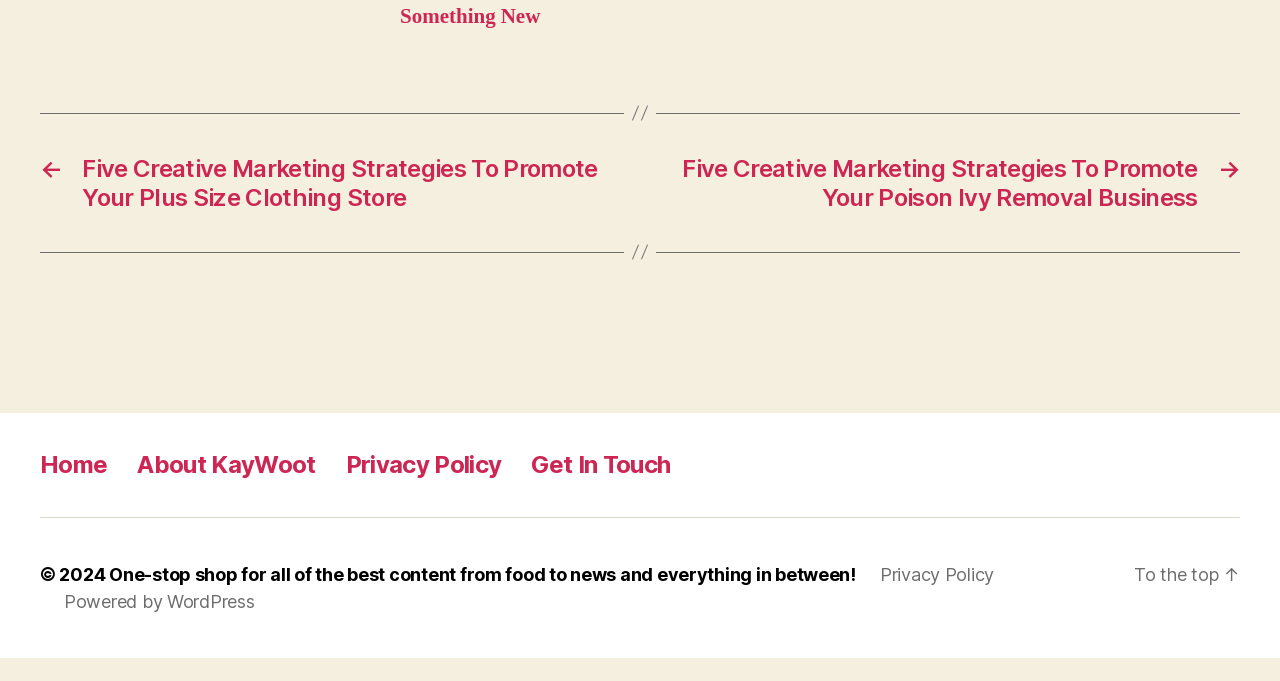What is the description of the website mentioned in the contentinfo section?
Refer to the image and answer the question using a single word or phrase.

One-stop shop